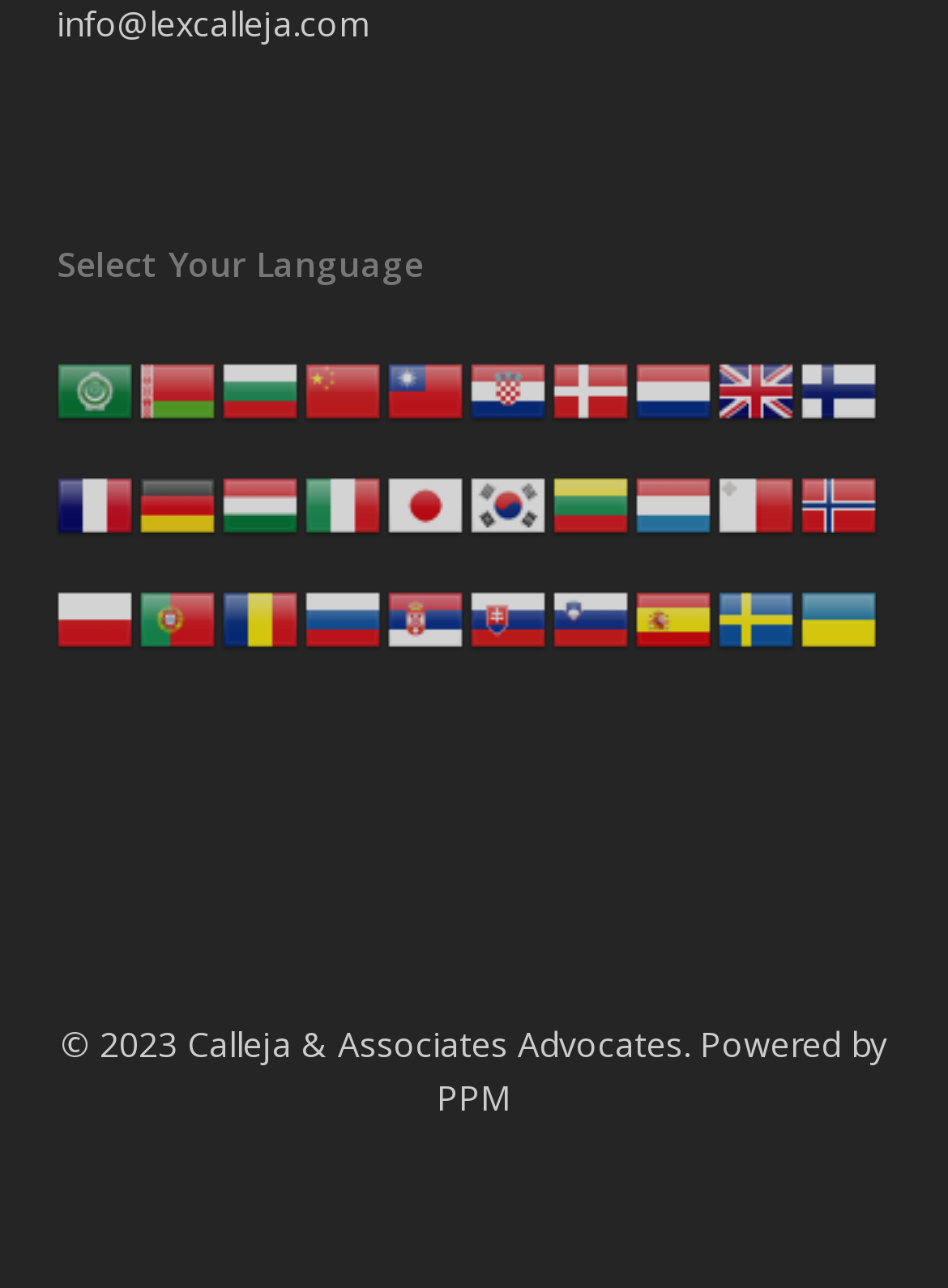Specify the bounding box coordinates of the area to click in order to execute this command: 'Choose English language'. The coordinates should consist of four float numbers ranging from 0 to 1, and should be formatted as [left, top, right, bottom].

[0.757, 0.297, 0.845, 0.333]